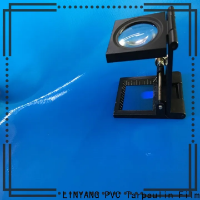Refer to the image and offer a detailed explanation in response to the question: What is the brand name of the tarpaulin?

The brand name of the tarpaulin can be found at the bottom of the image, where it is written 'LINYANG PVC Tarpaulin', indicating that the brand name is LINYANG.